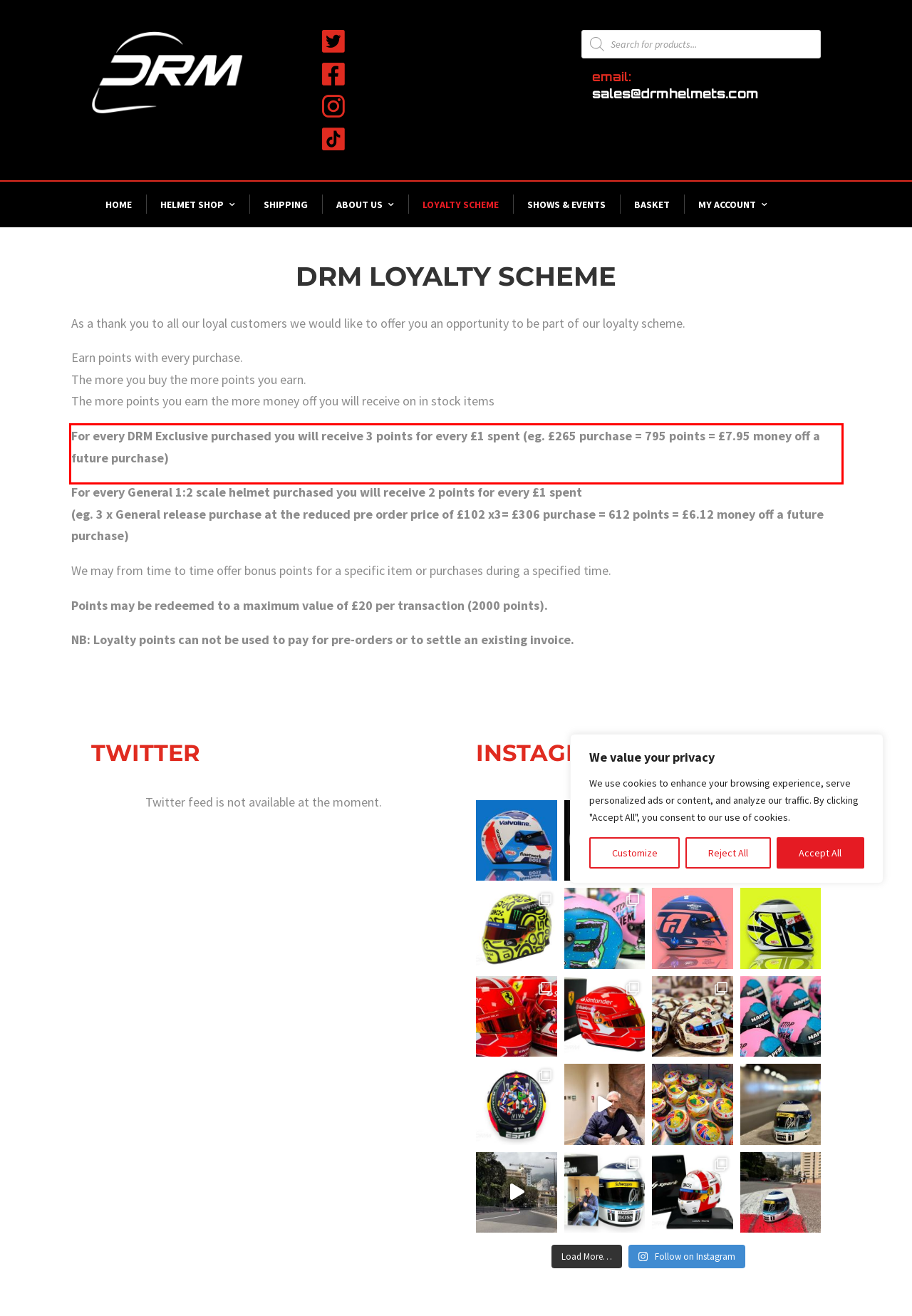Please perform OCR on the text within the red rectangle in the webpage screenshot and return the text content.

For every DRM Exclusive purchased you will receive 3 points for every £1 spent (eg. £265 purchase = 795 points = £7.95 money off a future purchase)